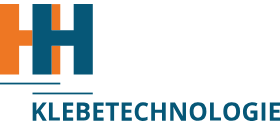Answer the question below with a single word or a brief phrase: 
What industry does H&H Klebetechnologie specialize in?

adhesive